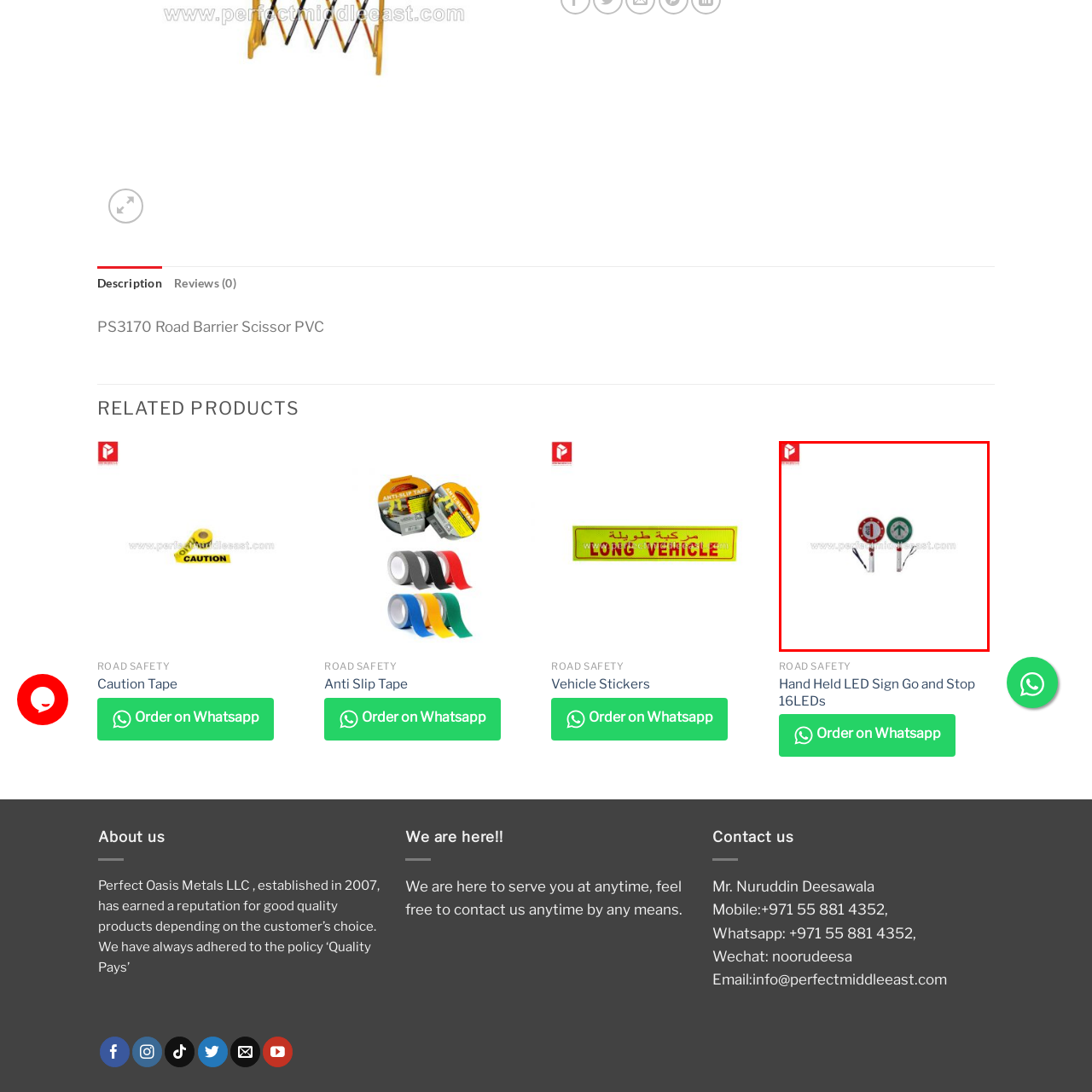What is the company behind the road safety equipment?
Examine the red-bounded area in the image carefully and respond to the question with as much detail as possible.

The company mentioned in the caption is Perfect Oasis Metals LLC, which is known for quality products in the safety industry and offers a broader range of road safety equipment, including the Hand Held LED Sign.